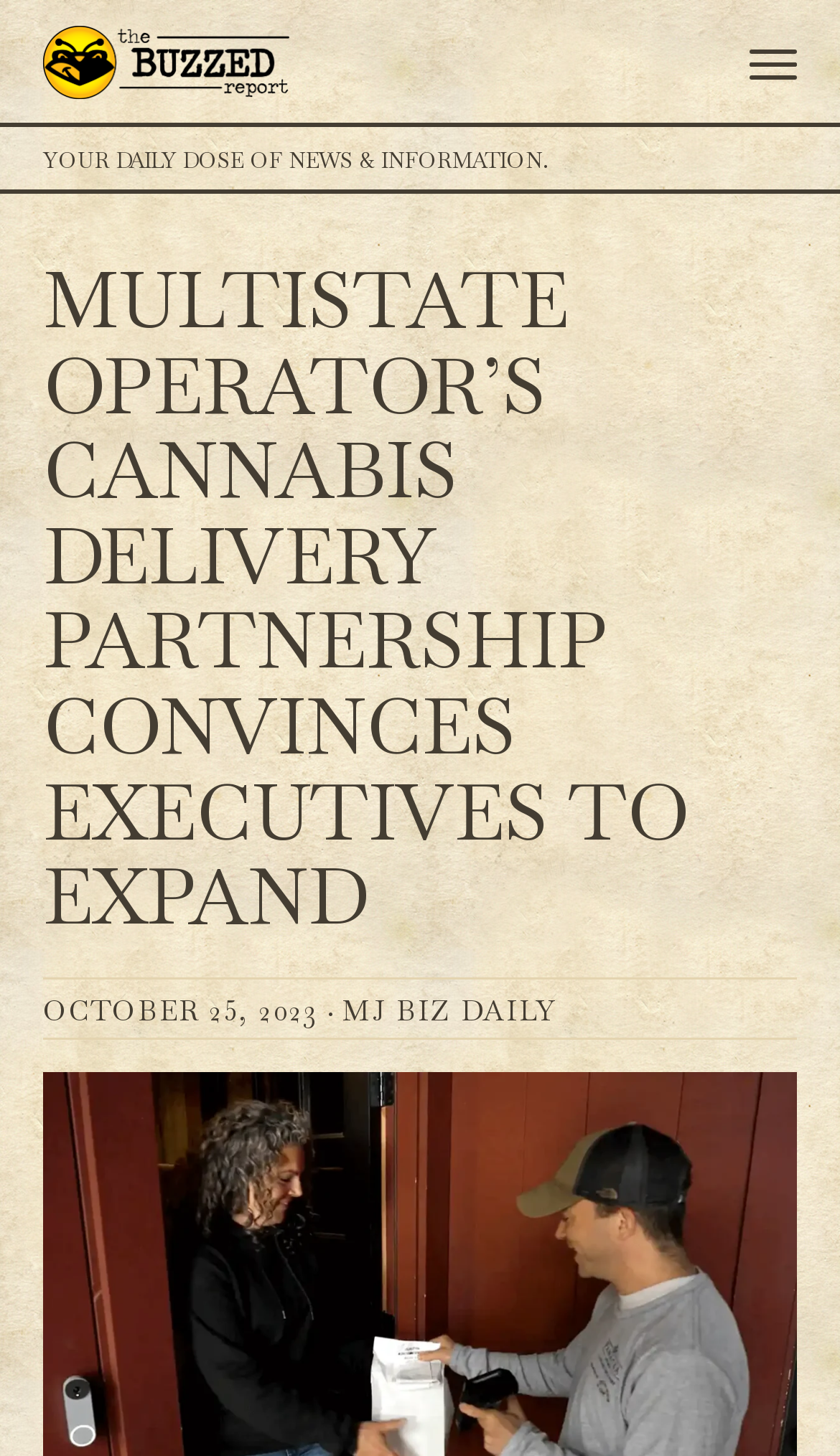Please provide a comprehensive response to the question below by analyzing the image: 
What is the date of the article?

I found the answer by looking at the StaticText element with the text 'OCTOBER 25, 2023 ·' which is likely to be the date of the article.